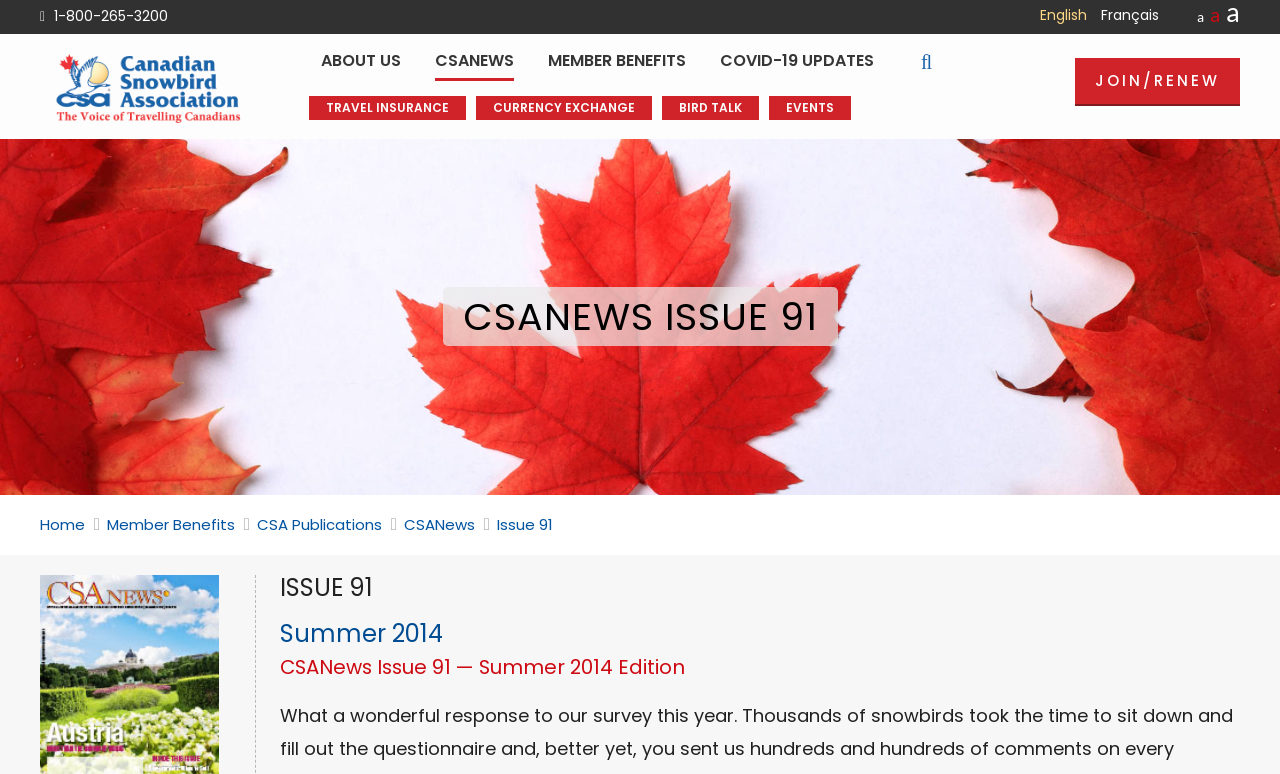Give a one-word or one-phrase response to the question:
What is the name of the association?

Canadian Snowbird Association